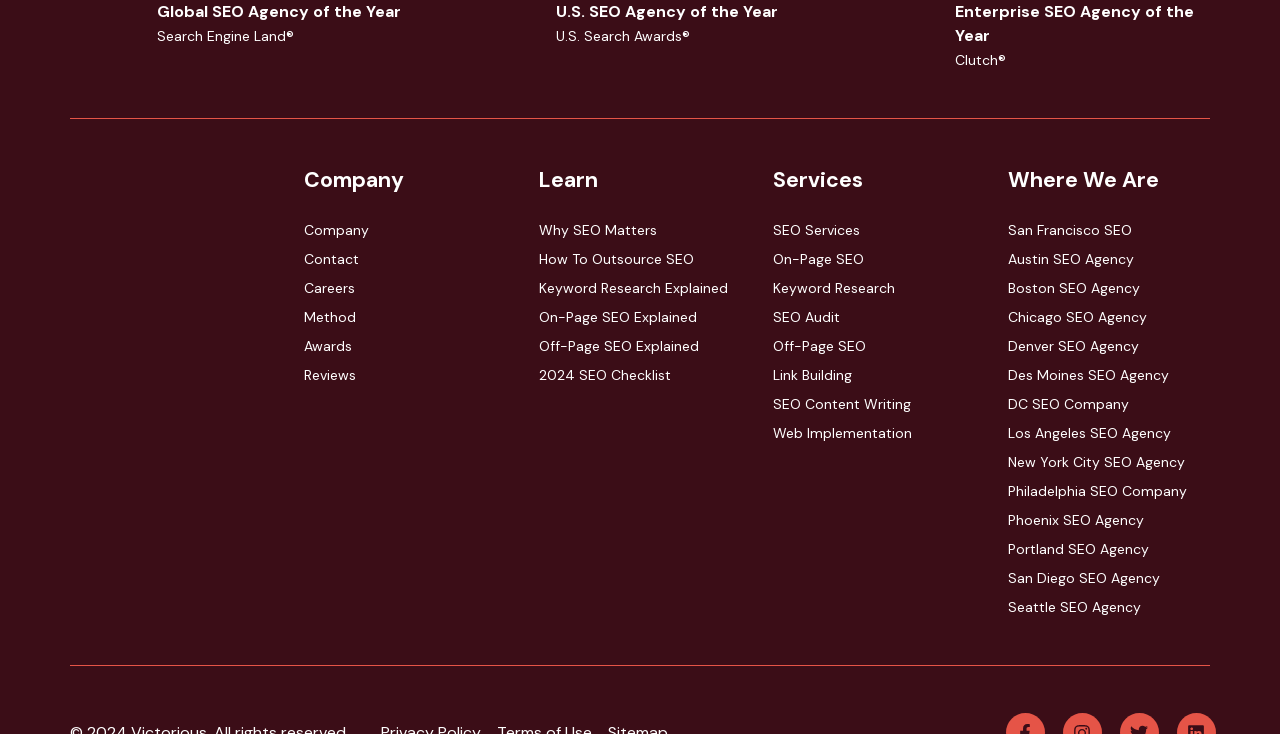Locate the bounding box of the UI element described in the following text: "San Diego SEO Agency".

[0.787, 0.774, 0.945, 0.802]